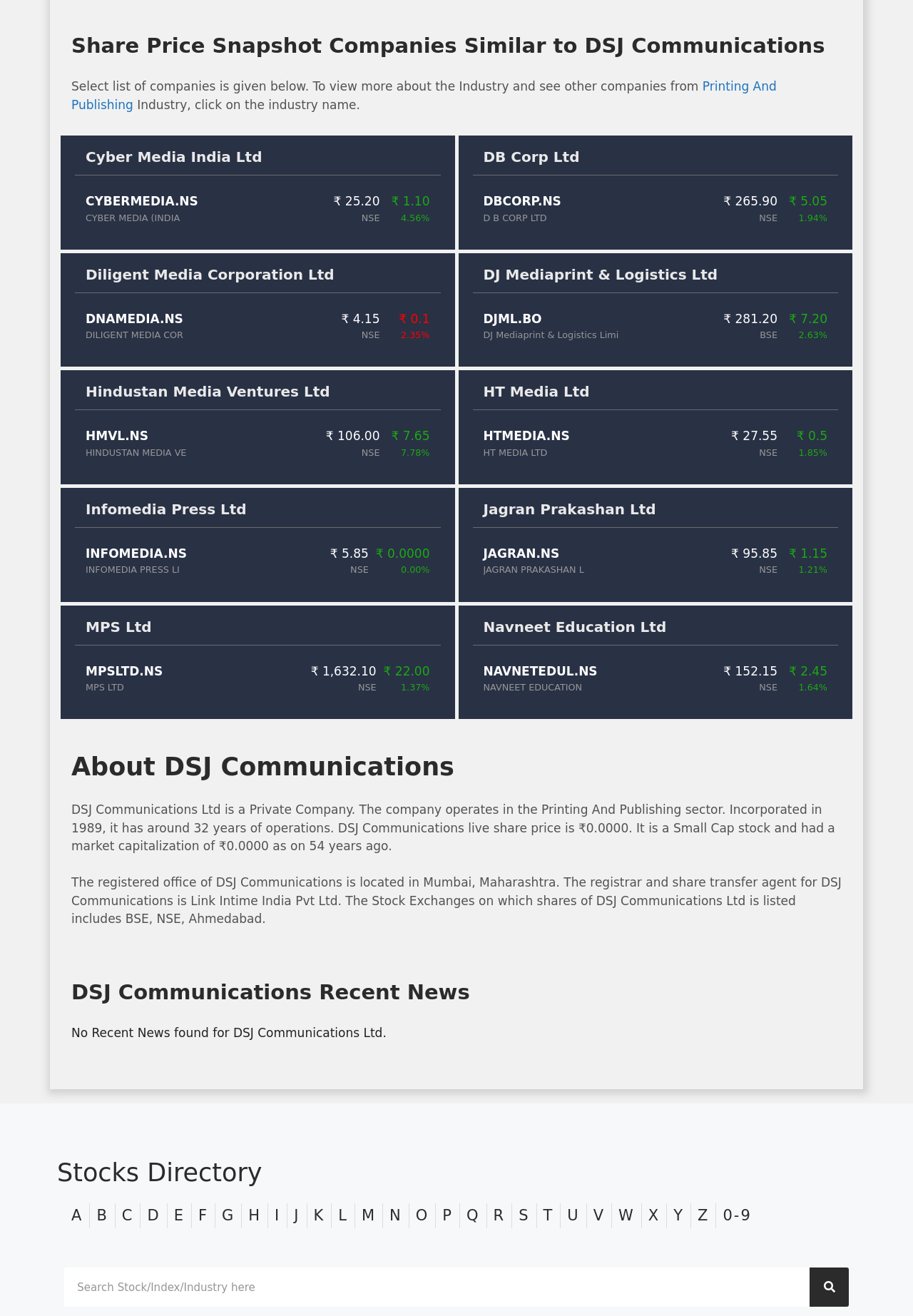Please provide a brief answer to the following inquiry using a single word or phrase:
What is the industry of the companies listed?

Printing And Publishing